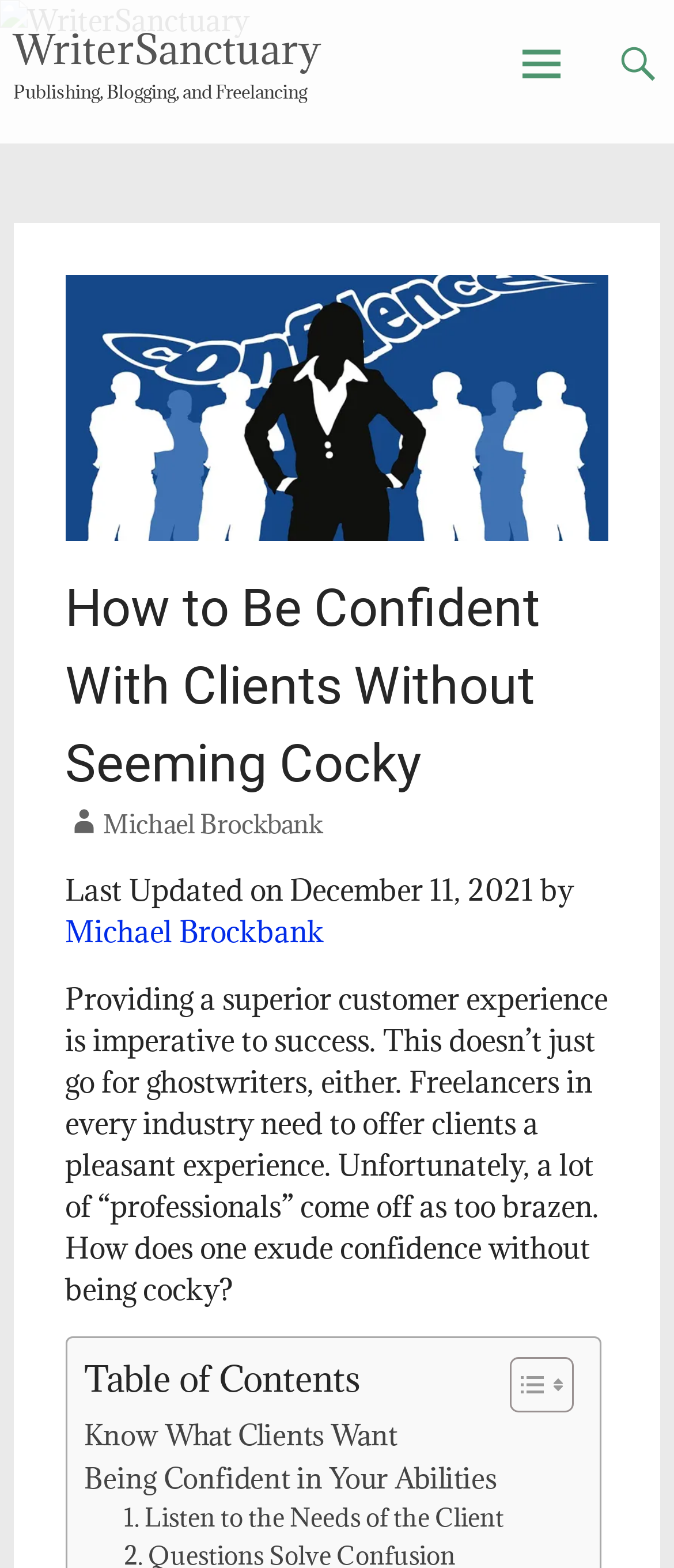Highlight the bounding box of the UI element that corresponds to this description: "WriterSanctuary".

[0.02, 0.014, 0.476, 0.047]